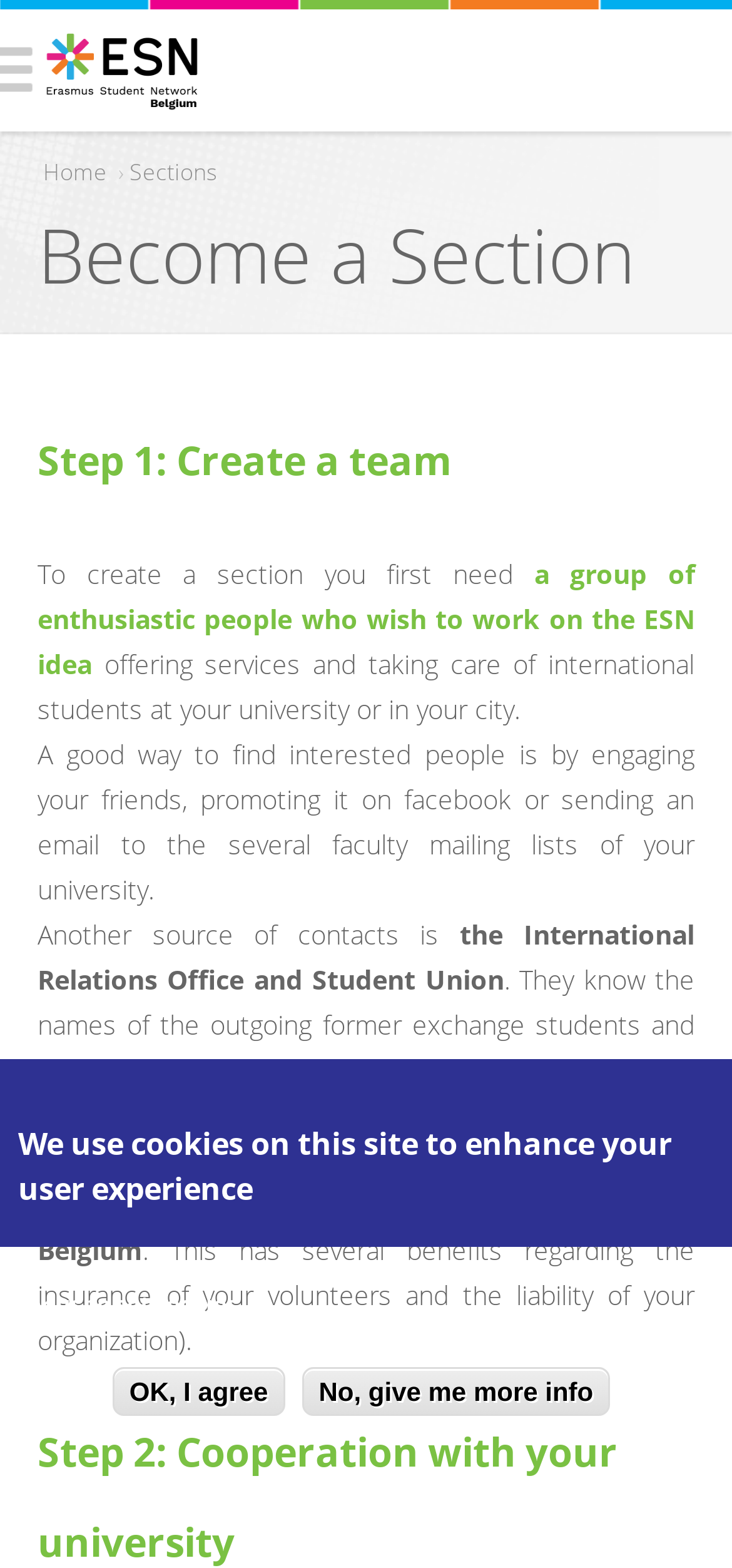Extract the main title from the webpage and generate its text.

Become a Section